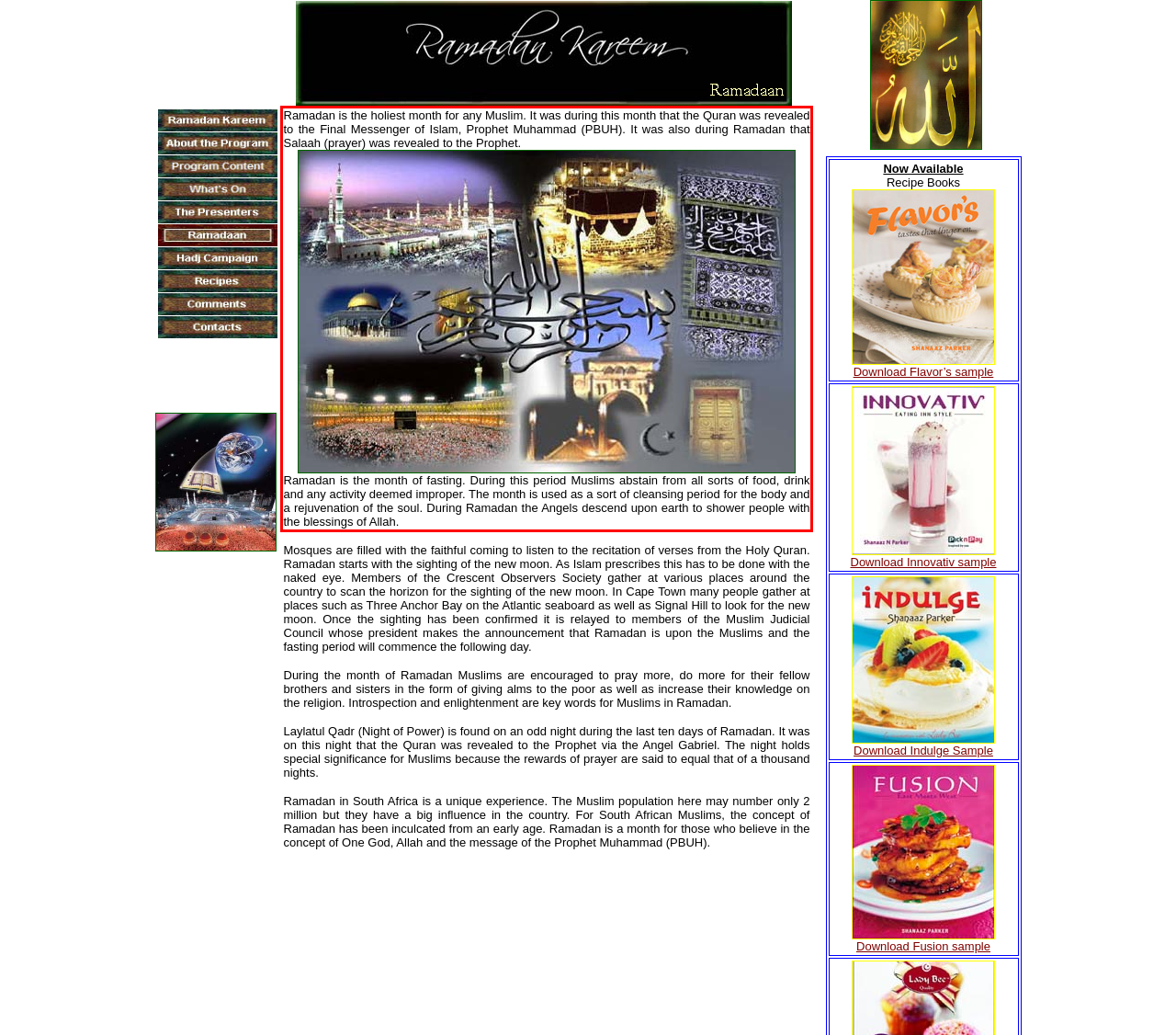In the screenshot of the webpage, find the red bounding box and perform OCR to obtain the text content restricted within this red bounding box.

Ramadan is the holiest month for any Muslim. It was during this month that the Quran was revealed to the Final Messenger of Islam, Prophet Muhammad (PBUH). It was also during Ramadan that Salaah (prayer) was revealed to the Prophet. Ramadan is the month of fasting. During this period Muslims abstain from all sorts of food, drink and any activity deemed improper. The month is used as a sort of cleansing period for the body and a rejuvenation of the soul. During Ramadan the Angels descend upon earth to shower people with the blessings of Allah.